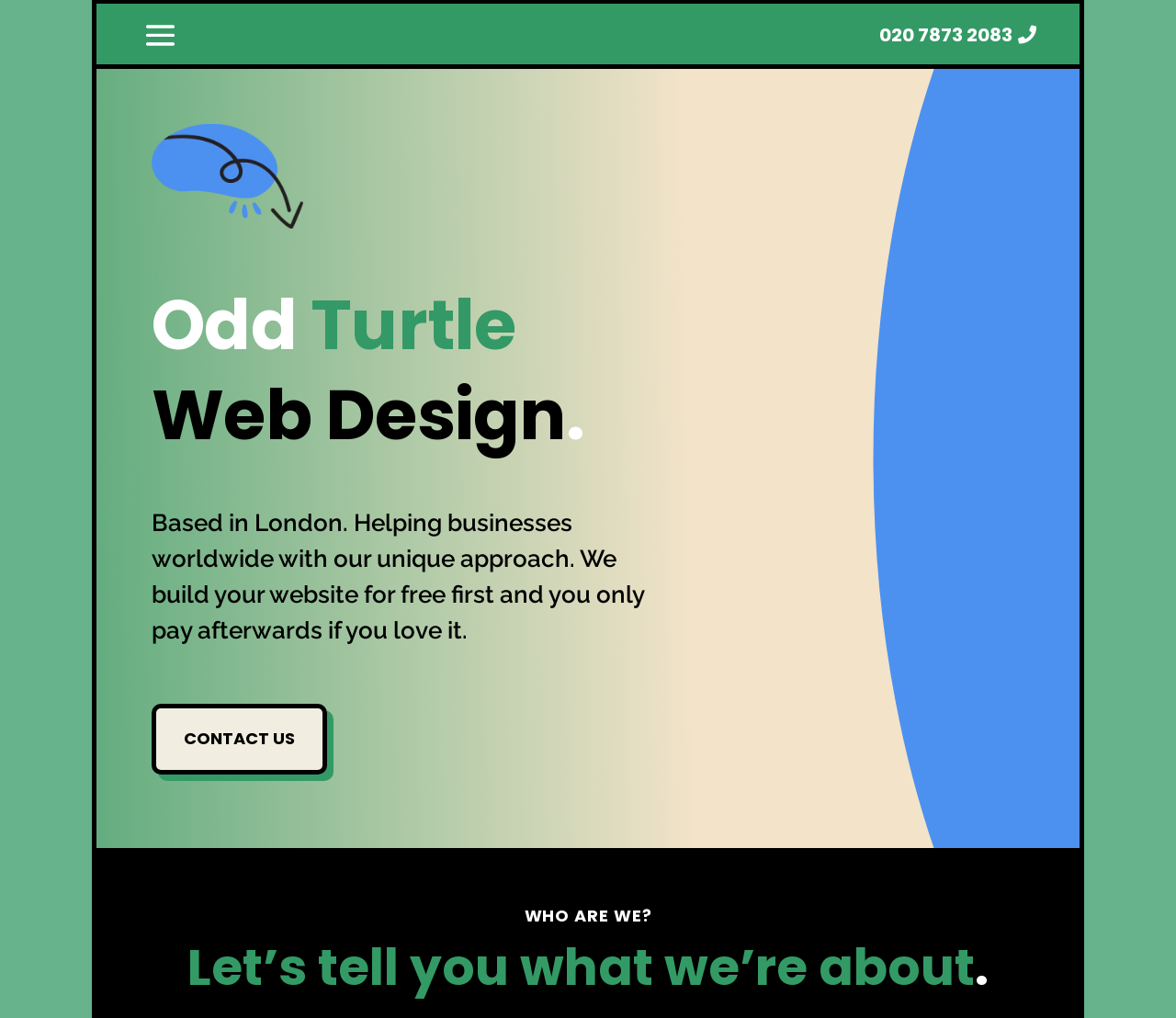Identify and extract the main heading of the webpage.

Odd Turtle Web Design.